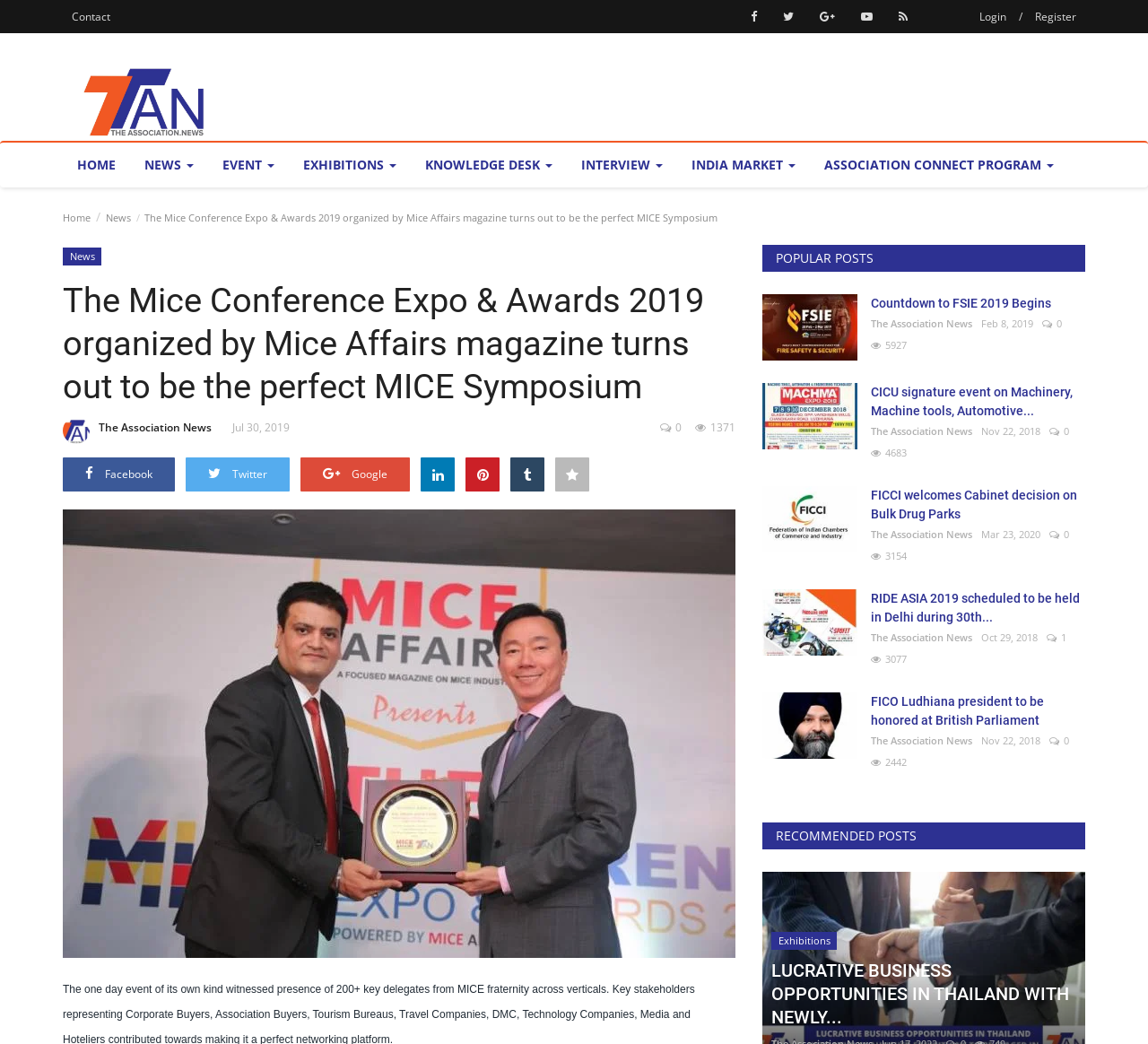Locate and extract the headline of this webpage.

The Mice Conference Expo & Awards 2019 organized by Mice Affairs magazine turns out to be the perfect MICE Symposium